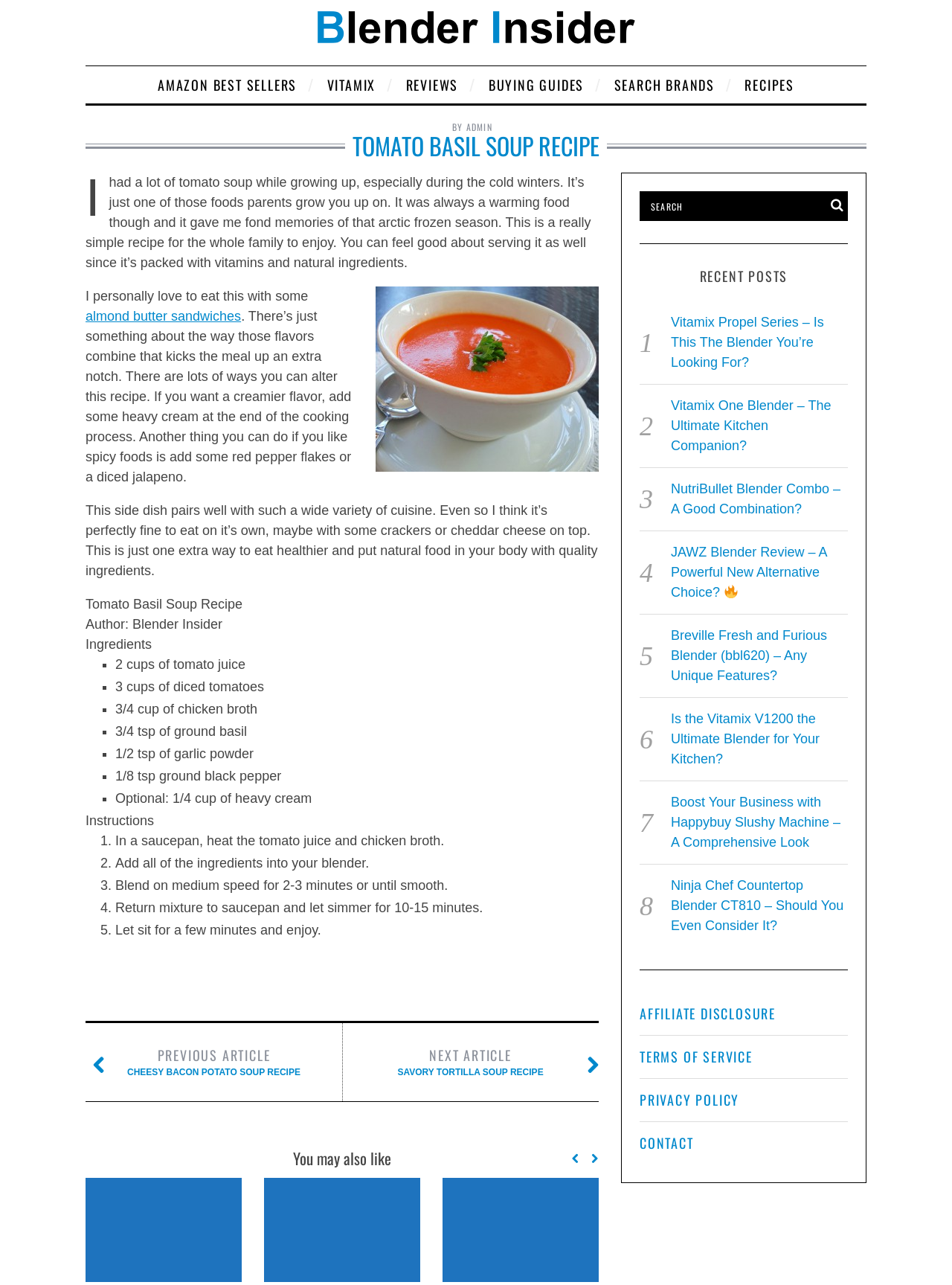Use a single word or phrase to answer the question:
How many cups of diced tomatoes are required in the recipe?

3 cups